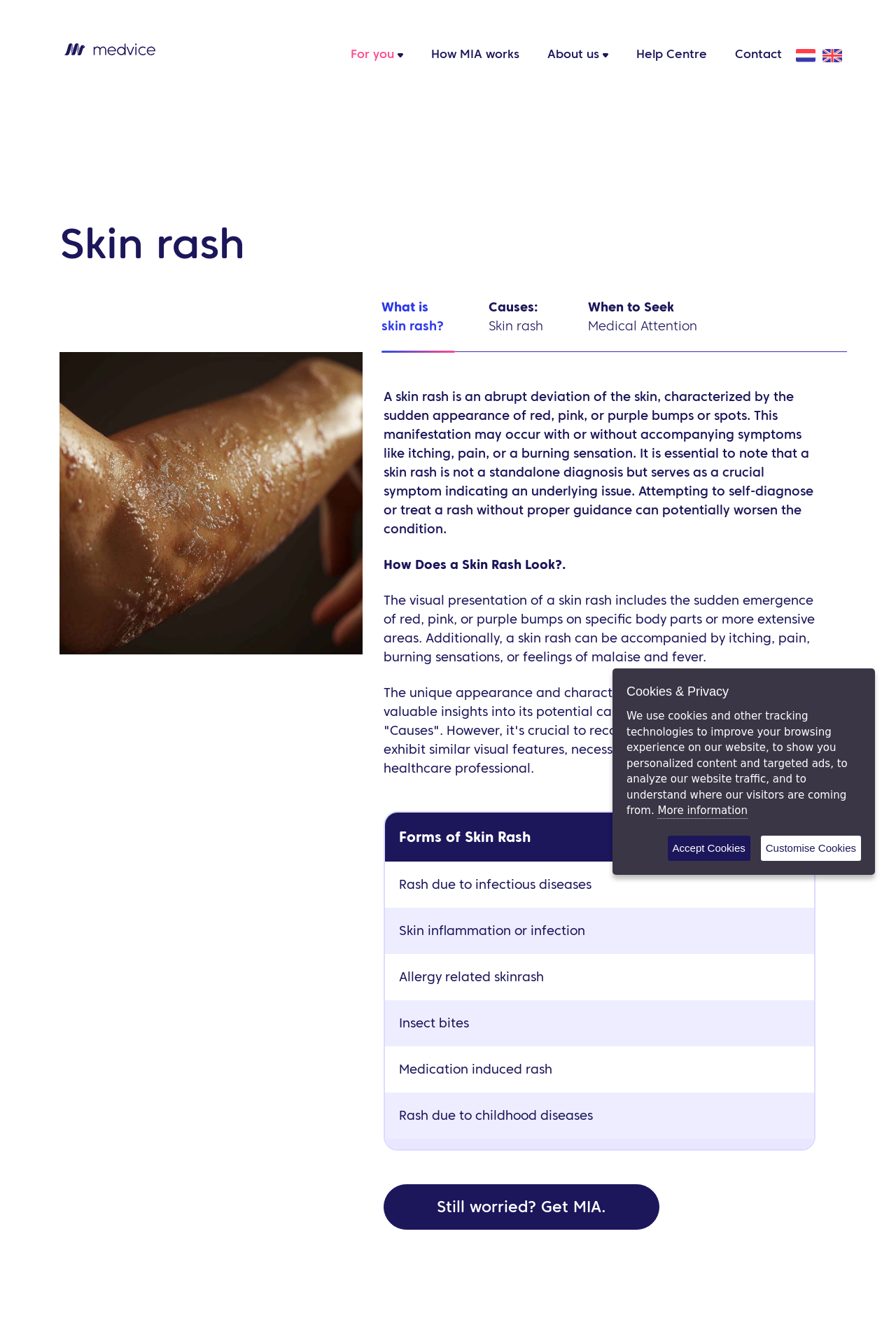Respond with a single word or phrase to the following question: What should you do if you are still worried about your skin rash?

Get MIA